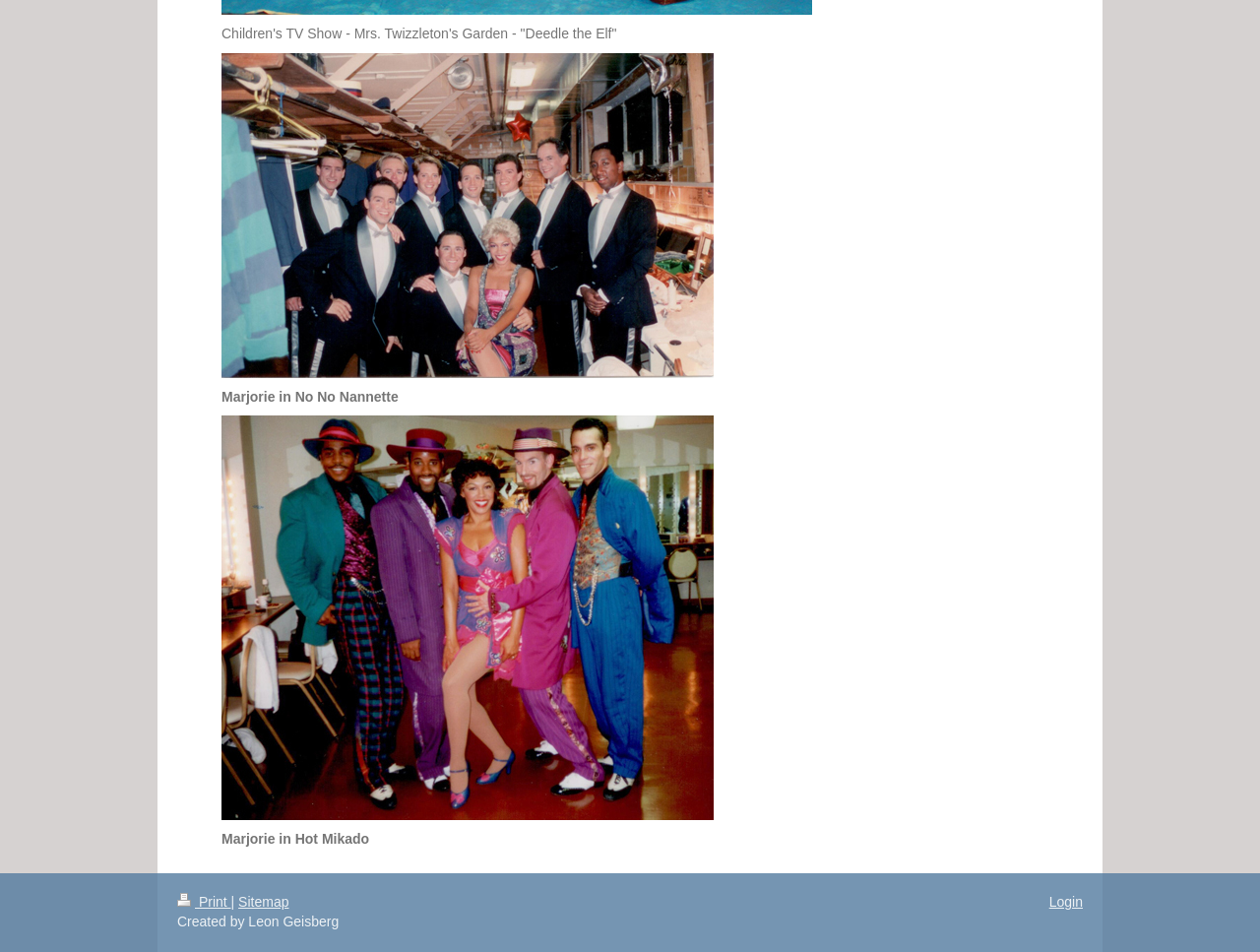What is the name of the person who created the webpage?
Look at the screenshot and respond with a single word or phrase.

Leon Geisberg